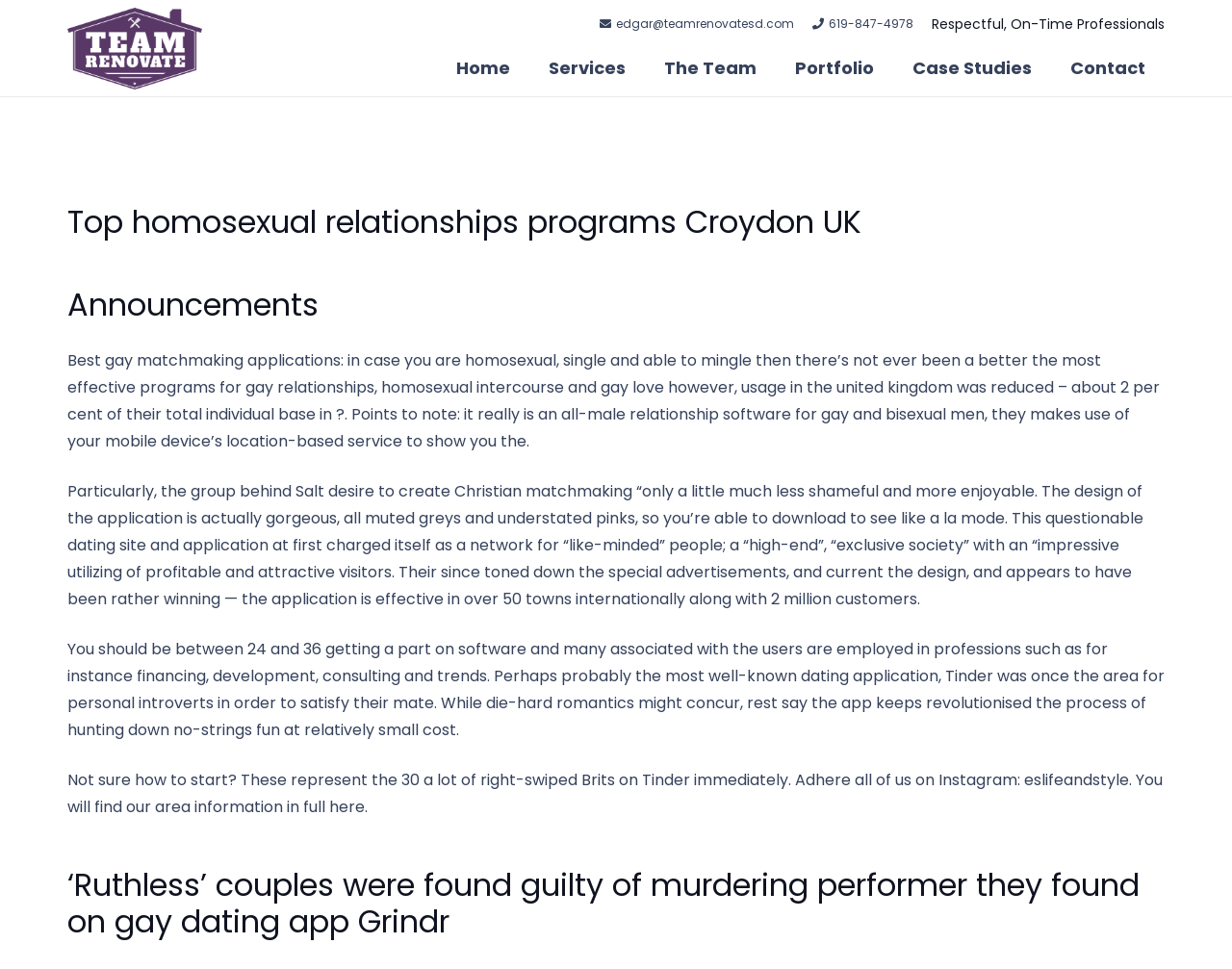What is the age range for users on a specific dating app?
Offer a detailed and full explanation in response to the question.

According to the webpage, 'you should be between 24 and 36 to get a part on the software.' This information is provided in the context of describing the user demographics of a specific dating app.